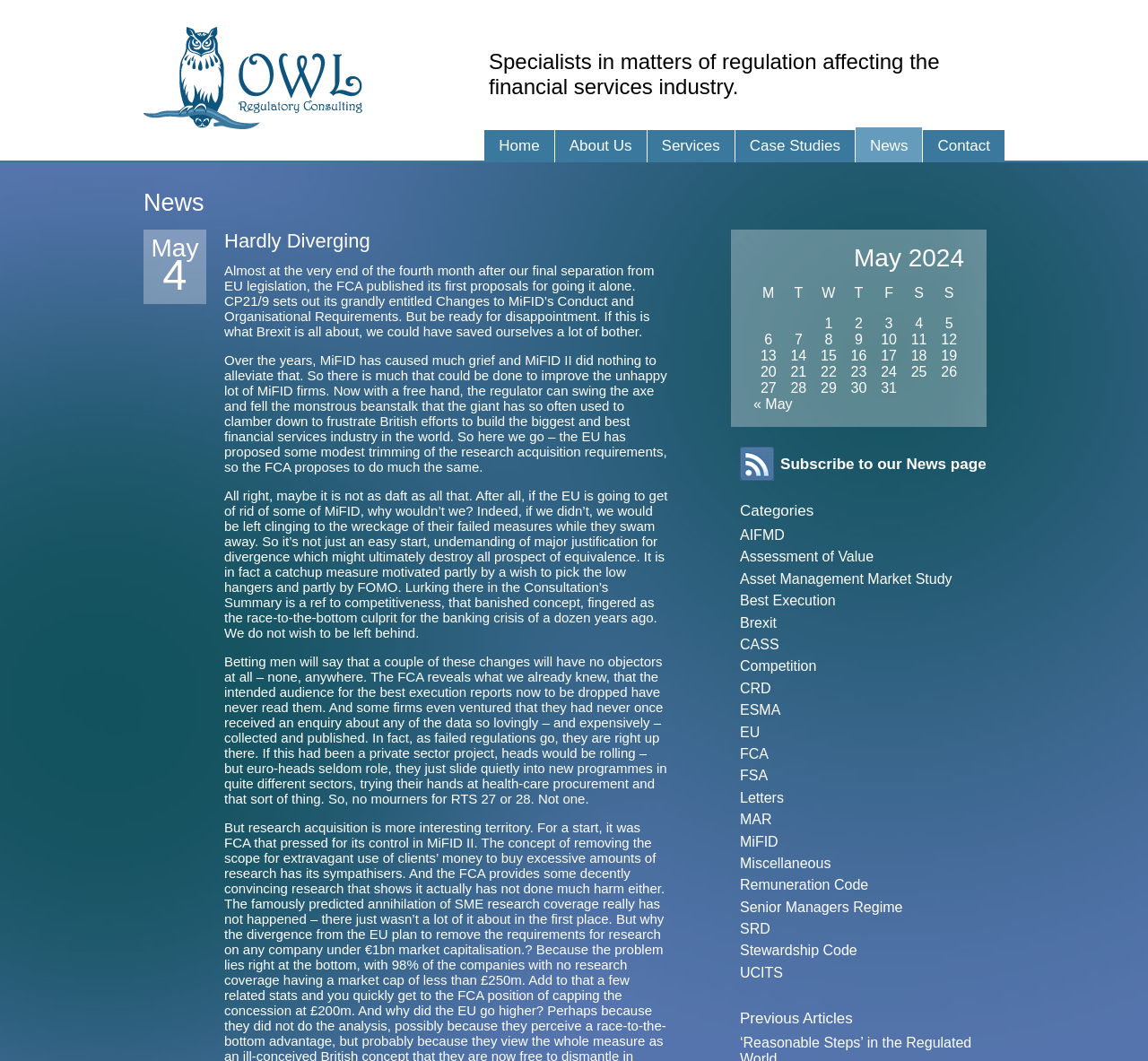Determine the bounding box coordinates for the UI element with the following description: "Subscribe to our News page". The coordinates should be four float numbers between 0 and 1, represented as [left, top, right, bottom].

[0.645, 0.417, 0.859, 0.457]